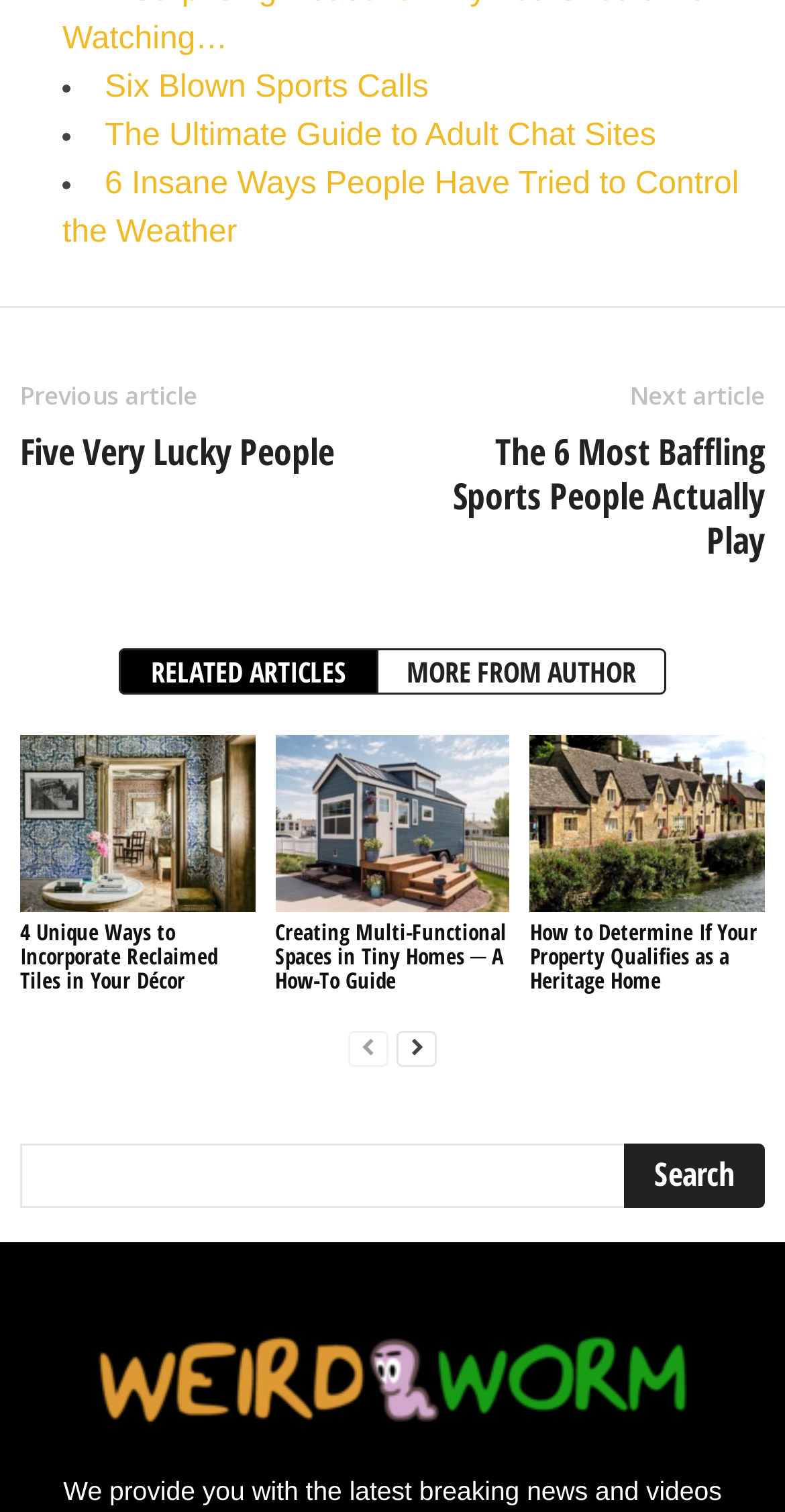Please find and report the bounding box coordinates of the element to click in order to perform the following action: "Read '4 Unique Ways to Incorporate Reclaimed Tiles in Your Décor'". The coordinates should be expressed as four float numbers between 0 and 1, in the format [left, top, right, bottom].

[0.026, 0.486, 0.325, 0.603]